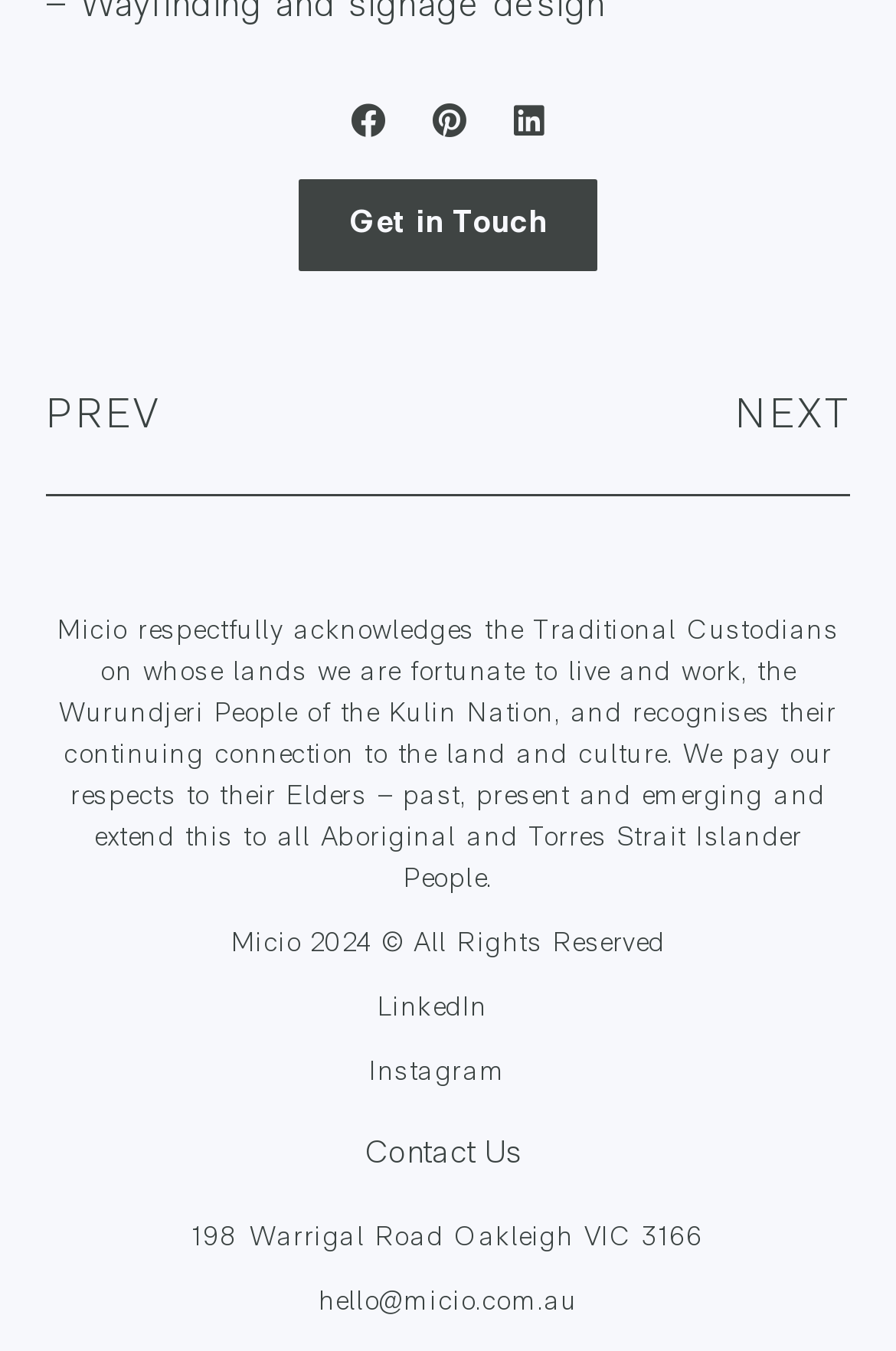Answer succinctly with a single word or phrase:
What is the address of Micio?

198 Warrigal Road Oakleigh VIC 3166